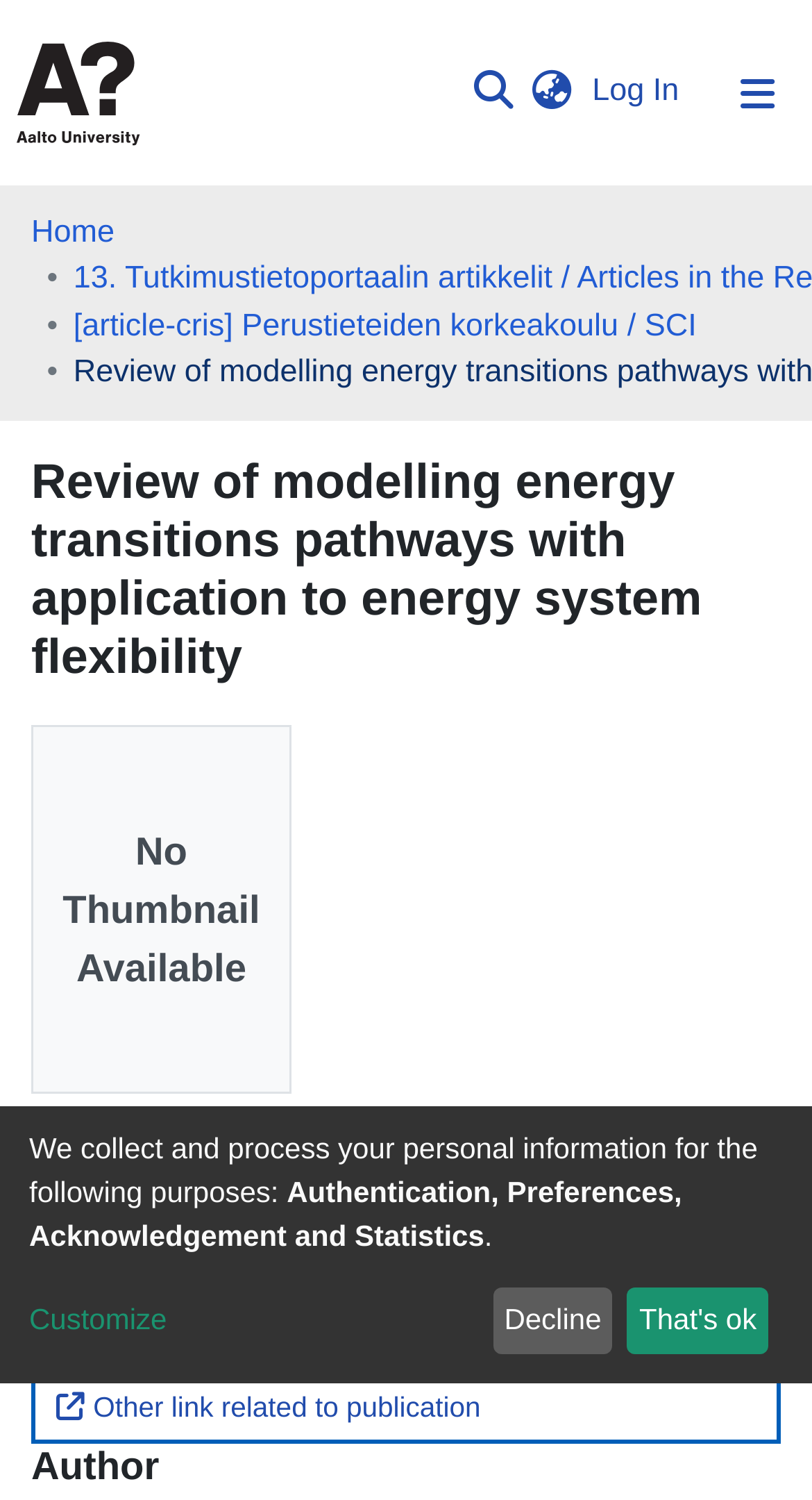Bounding box coordinates are to be given in the format (top-left x, top-left y, bottom-right x, bottom-right y). All values must be floating point numbers between 0 and 1. Provide the bounding box coordinate for the UI element described as: aria-label="Search" name="query"

[0.563, 0.035, 0.64, 0.084]